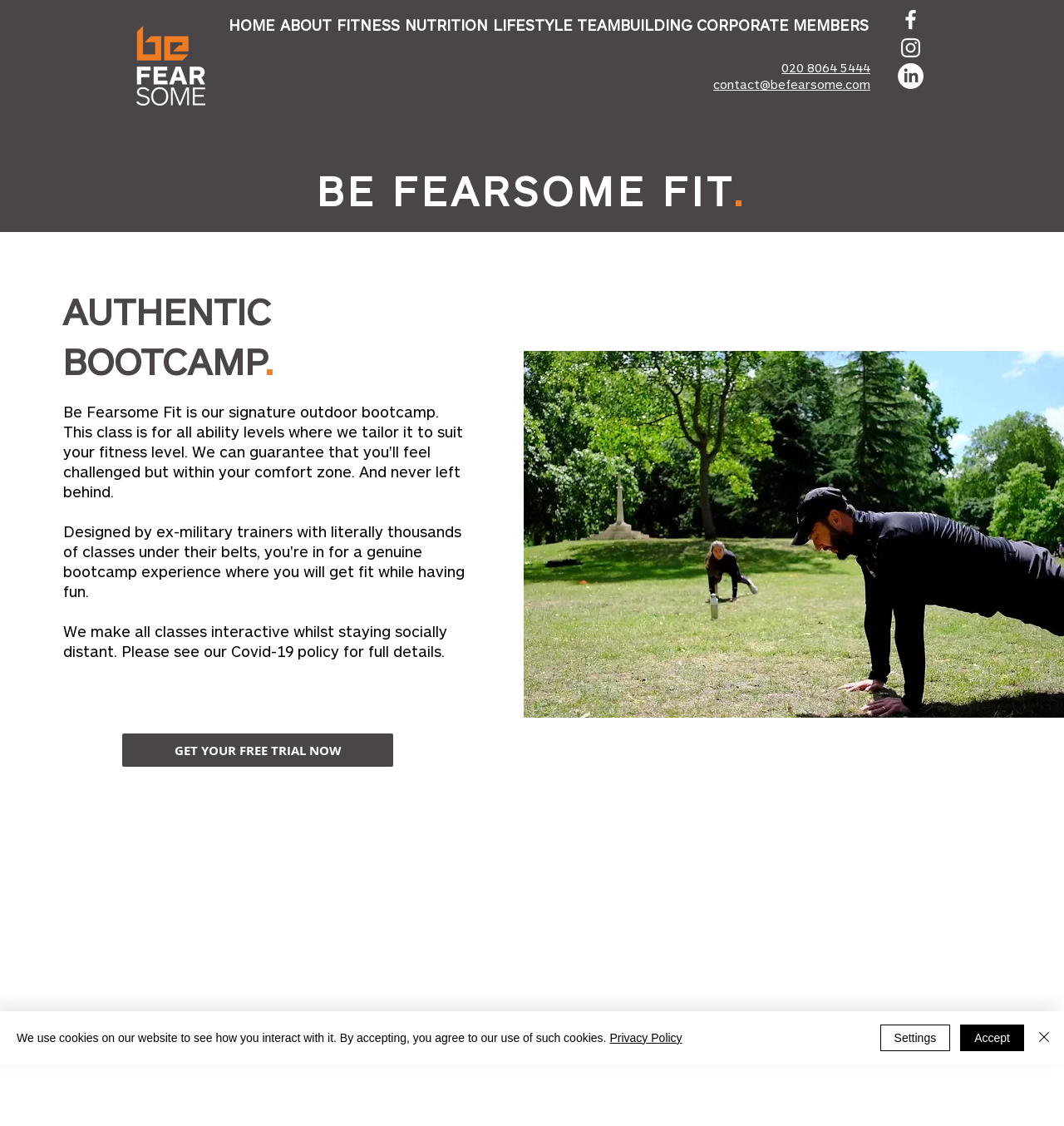Explain the features and main sections of the webpage comprehensively.

The webpage is about Be Fearsome Fit, a bootcamp class led by ex-military trainers. At the top left corner, there is a logo, "Logo White Orange.png". Below the logo, there is a navigation bar with links to different sections of the website, including "HOME", "ABOUT", "FITNESS", "NUTRITION", "LIFESTYLE", "TEAMBUILDING", "CORPORATE", and "MEMBERS". 

On the top right corner, there are two contact links: a phone number "020 8064 5444" and an email address "contact@befearsome.com". Next to the contact links, there is a social bar with links to Facebook, Instagram, and Linked In, each accompanied by its respective icon.

The main content of the webpage starts with a heading "BE FEARSOME FIT." followed by a subheading "AUTHENTIC BOOTCAMP". Below the subheading, there is a paragraph of text explaining that the classes are interactive while maintaining social distancing, with a link to the Covid-19 policy for more information.

There are two prominent calls-to-action: "GET YOUR FREE TRIAL NOW" links, one located below the paragraph of text and another at the bottom of the page.

At the very bottom of the page, there is a cookie policy alert with a link to the "Privacy Policy" and three buttons: "Accept", "Settings", and "Close". The "Close" button has a small icon next to it.